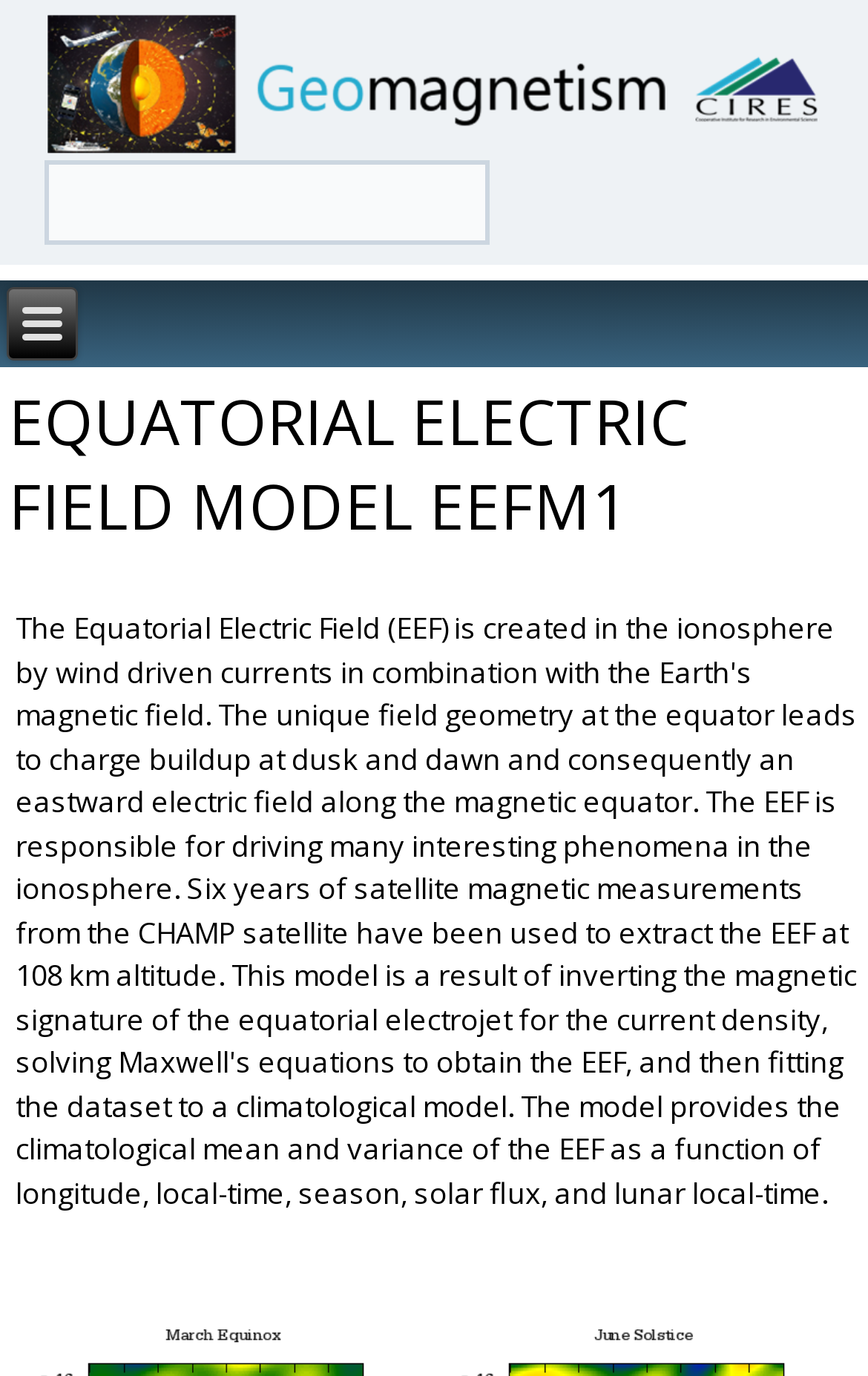Produce a meticulous description of the webpage.

The webpage is about the Equatorial Electric Field Model EEFM1, which is related to Geomagnetism. At the top of the page, there is a large image that spans almost the entire width of the page. Below the image, there is a textbox that takes up about half of the page's width. 

To the right of the textbox, there is a link. Above the link, there is a heading that reads "EQUATORIAL ELECTRIC FIELD MODEL EEFM1" in a prominent font size. This heading is also a link. 

Below the heading, there is a table with three rows. The first row is empty, with a single cell that contains a non-breaking space character. The second row contains a single cell with a long paragraph of text that describes the Equatorial Electric Field Model EEFM1. The text explains how the model was created using satellite magnetic measurements and describes the phenomena it is responsible for driving in the ionosphere. The third row is also empty, with a single cell that contains a non-breaking space character.